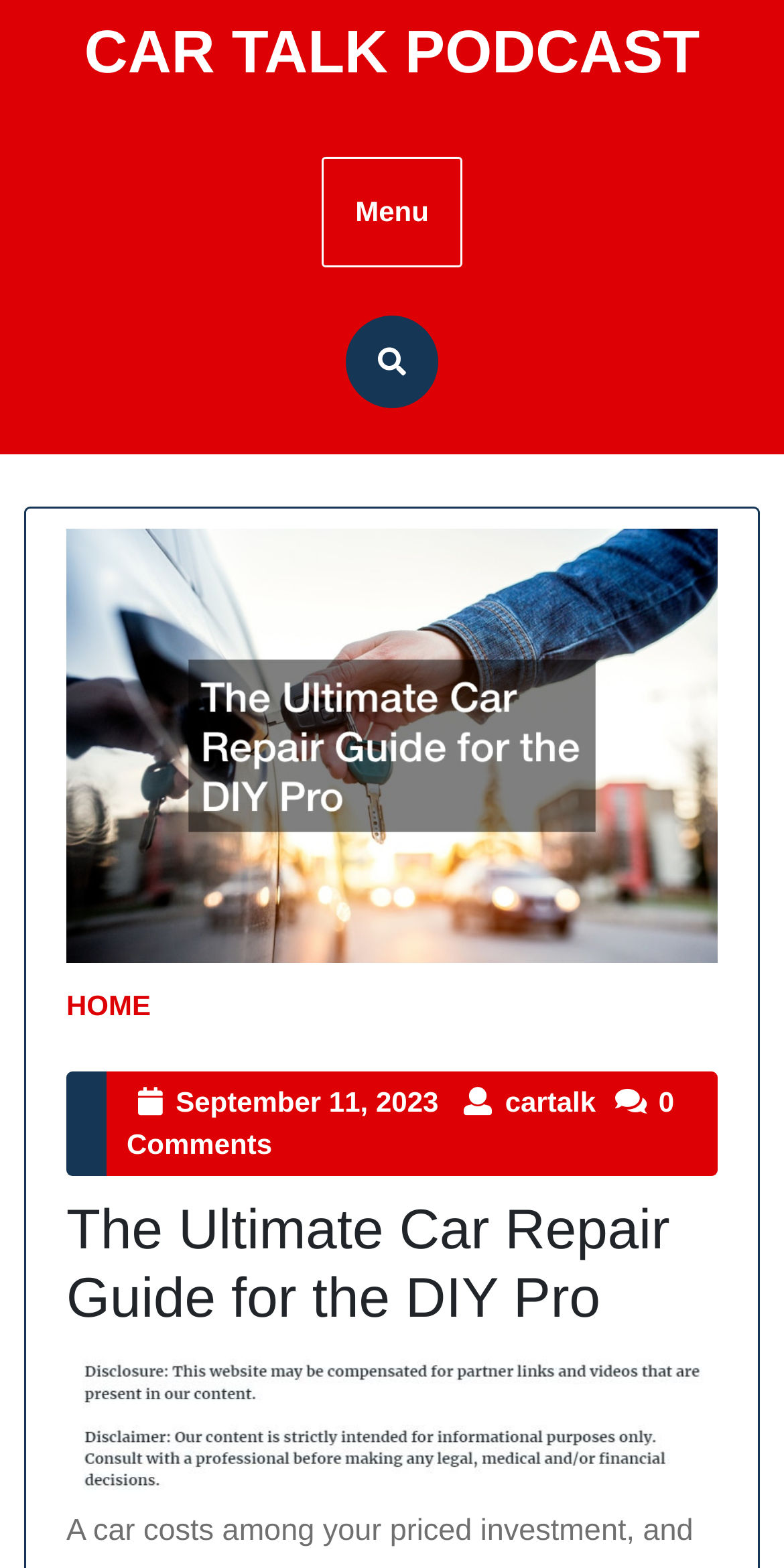What is the name of the podcast?
Based on the image content, provide your answer in one word or a short phrase.

Car Talk Podcast